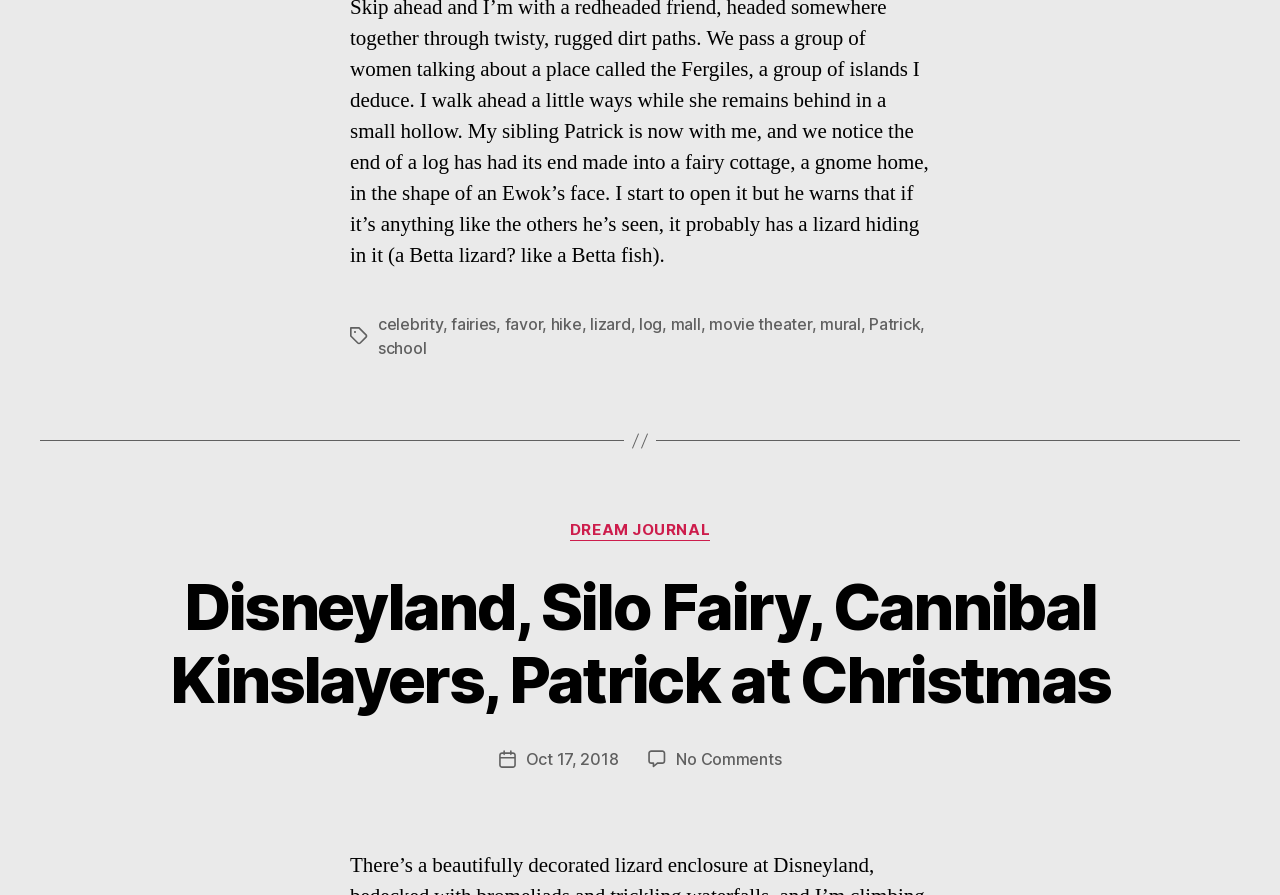Please locate the bounding box coordinates of the element's region that needs to be clicked to follow the instruction: "Visit the Coffee Magazine website". The bounding box coordinates should be provided as four float numbers between 0 and 1, i.e., [left, top, right, bottom].

None